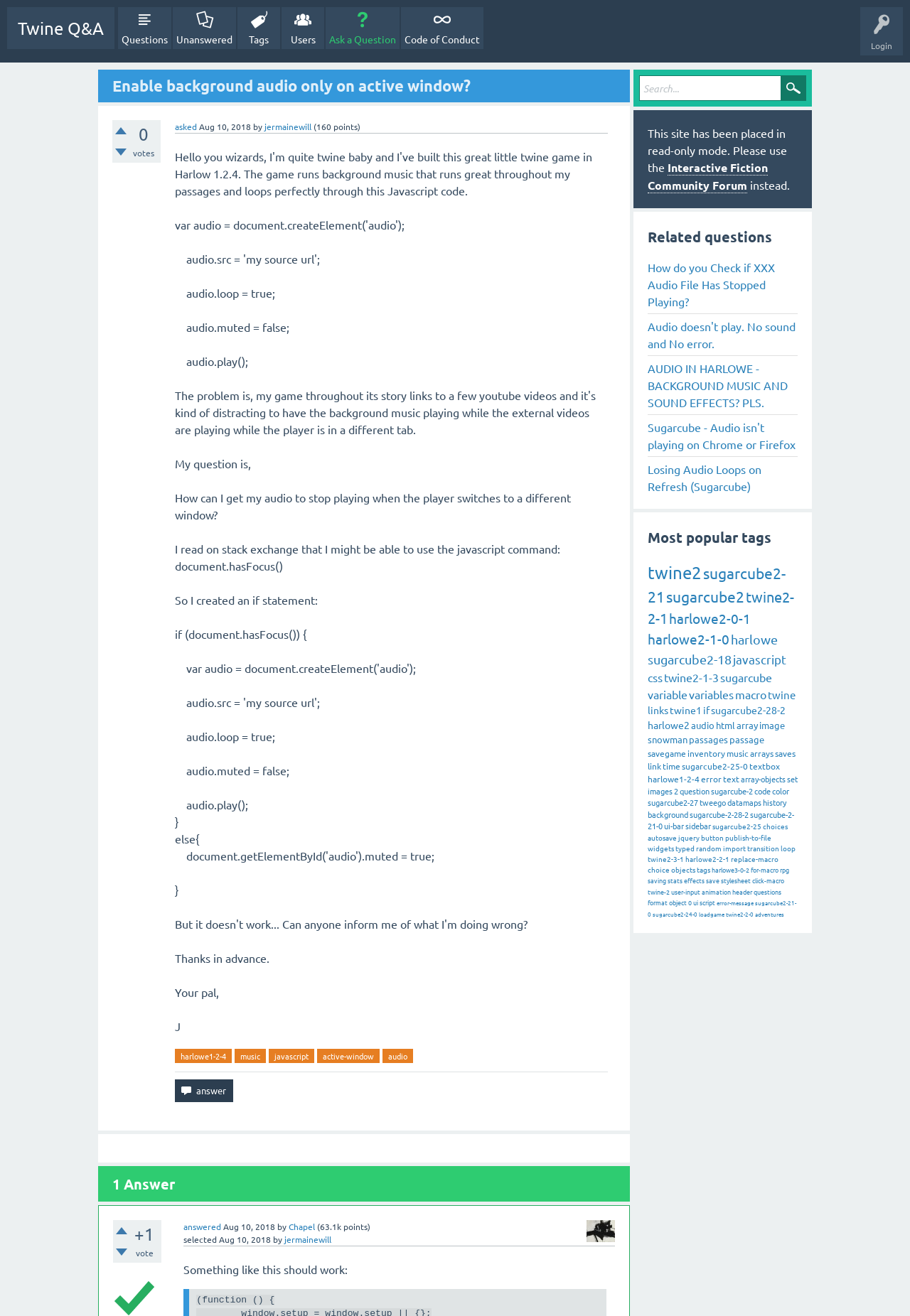Please give a succinct answer to the question in one word or phrase:
Who answered the question asked by jermainewill?

Chapel